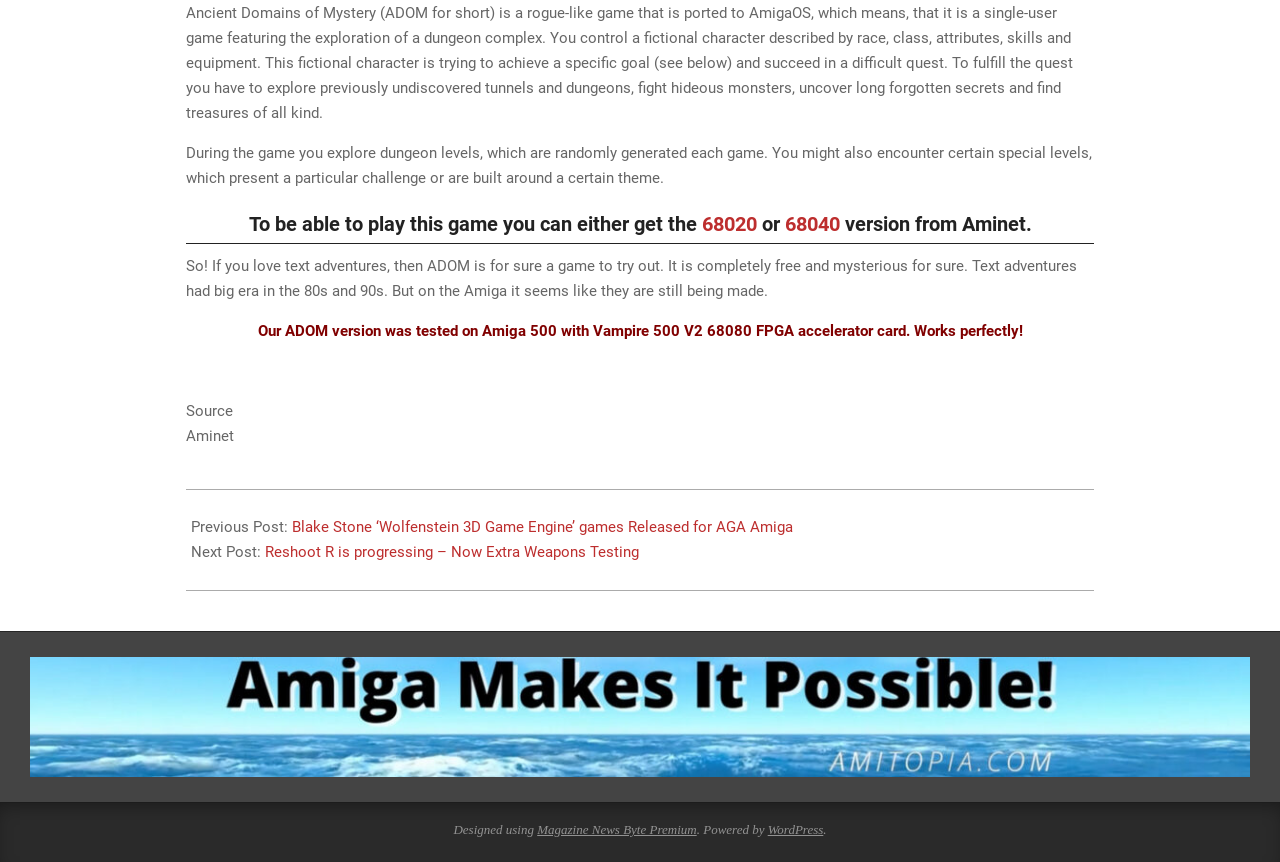Give the bounding box coordinates for the element described by: "News & Events".

None